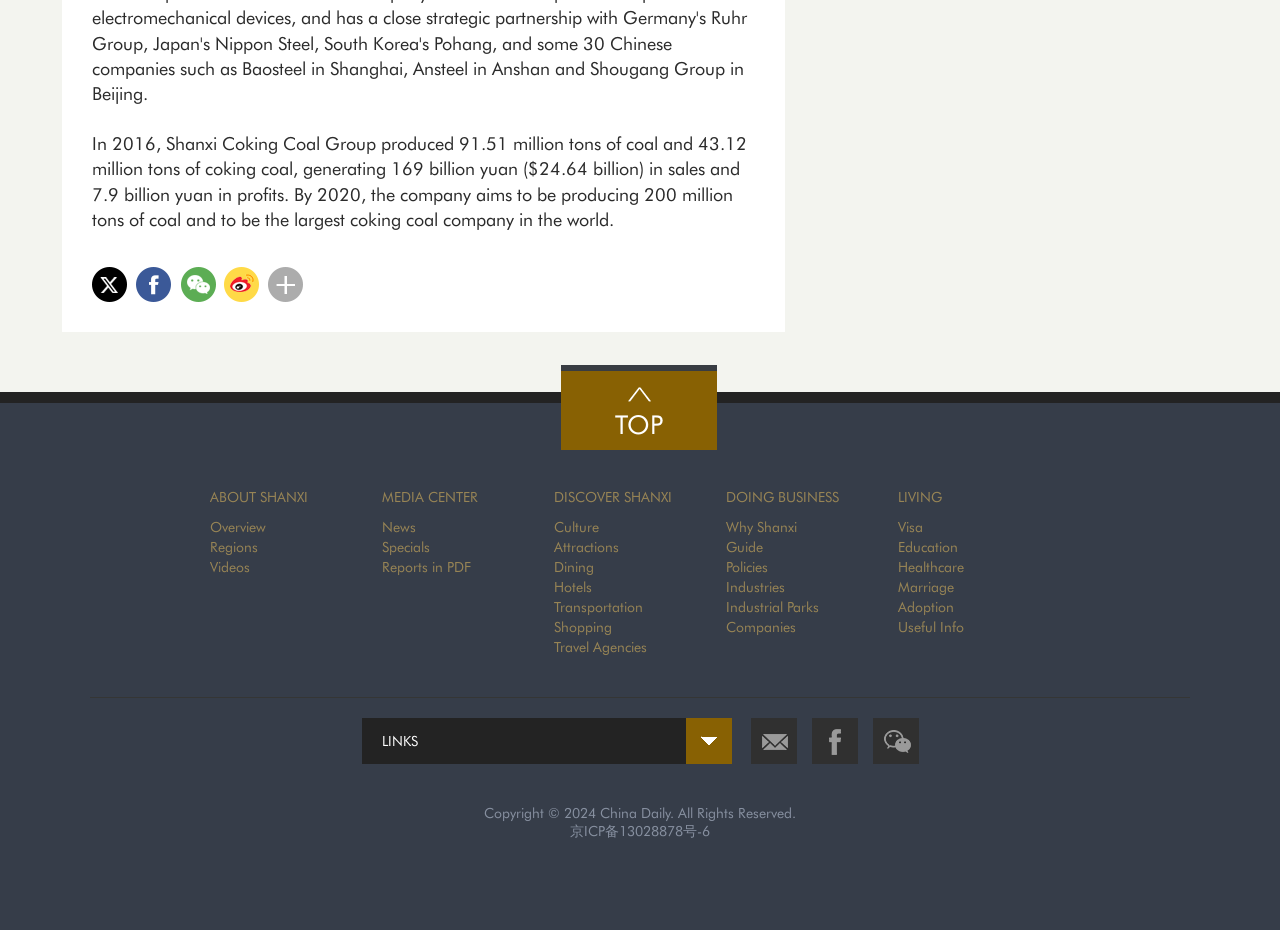Please give the bounding box coordinates of the area that should be clicked to fulfill the following instruction: "View 'Hull before 1914'". The coordinates should be in the format of four float numbers from 0 to 1, i.e., [left, top, right, bottom].

None